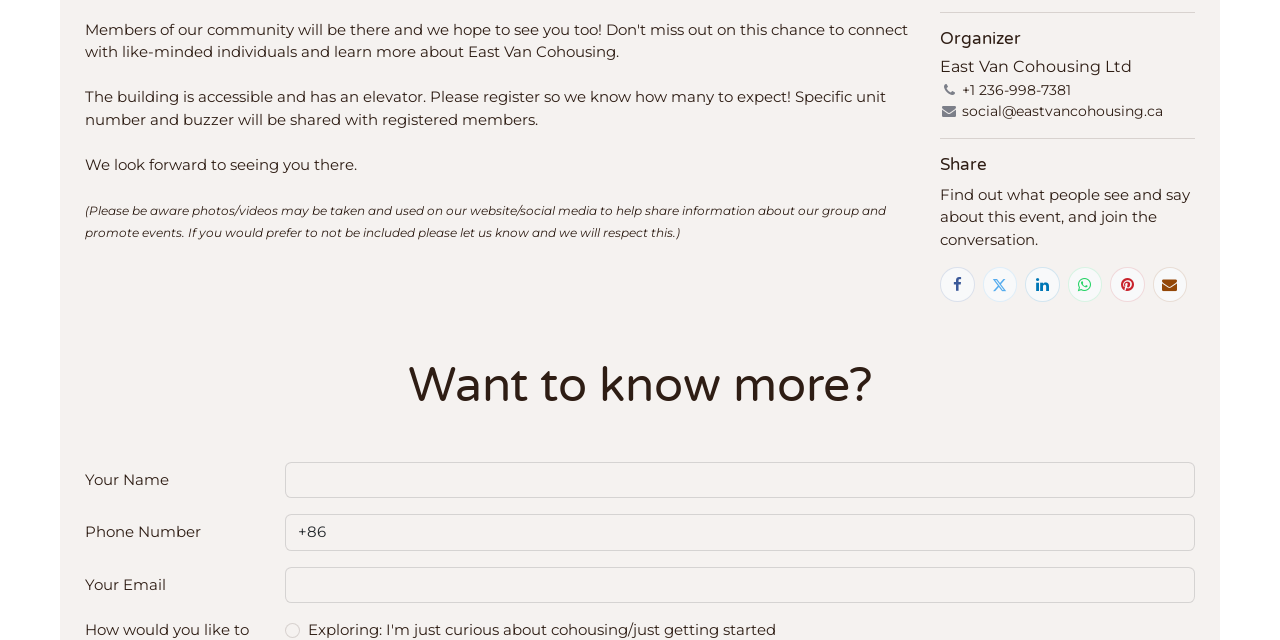Please specify the bounding box coordinates in the format (top-left x, top-left y, bottom-right x, bottom-right y), with all values as floating point numbers between 0 and 1. Identify the bounding box of the UI element described by: aria-label="Email"

[0.9, 0.418, 0.927, 0.472]